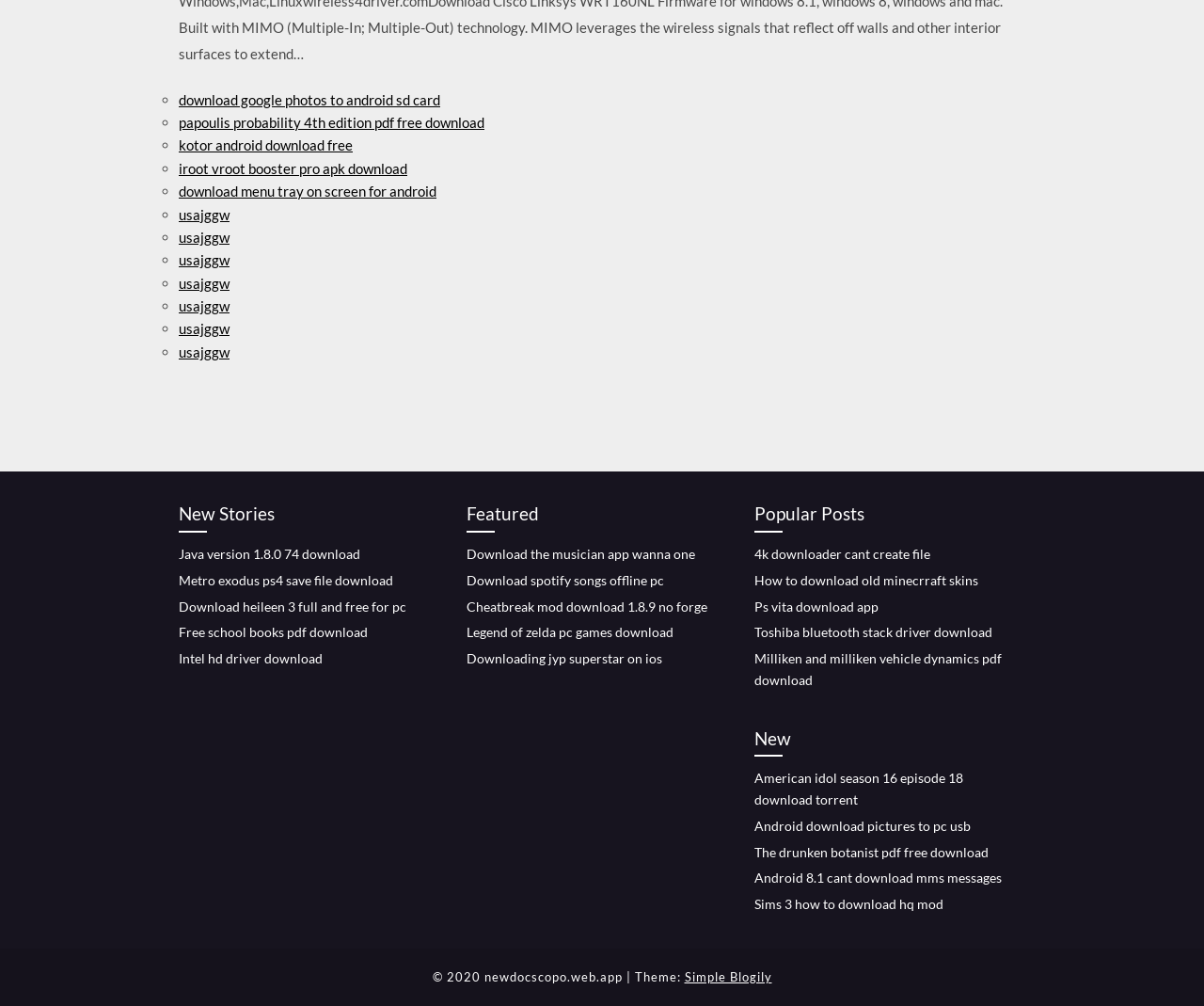Please determine the bounding box coordinates of the element's region to click in order to carry out the following instruction: "view new stories". The coordinates should be four float numbers between 0 and 1, i.e., [left, top, right, bottom].

[0.148, 0.497, 0.359, 0.529]